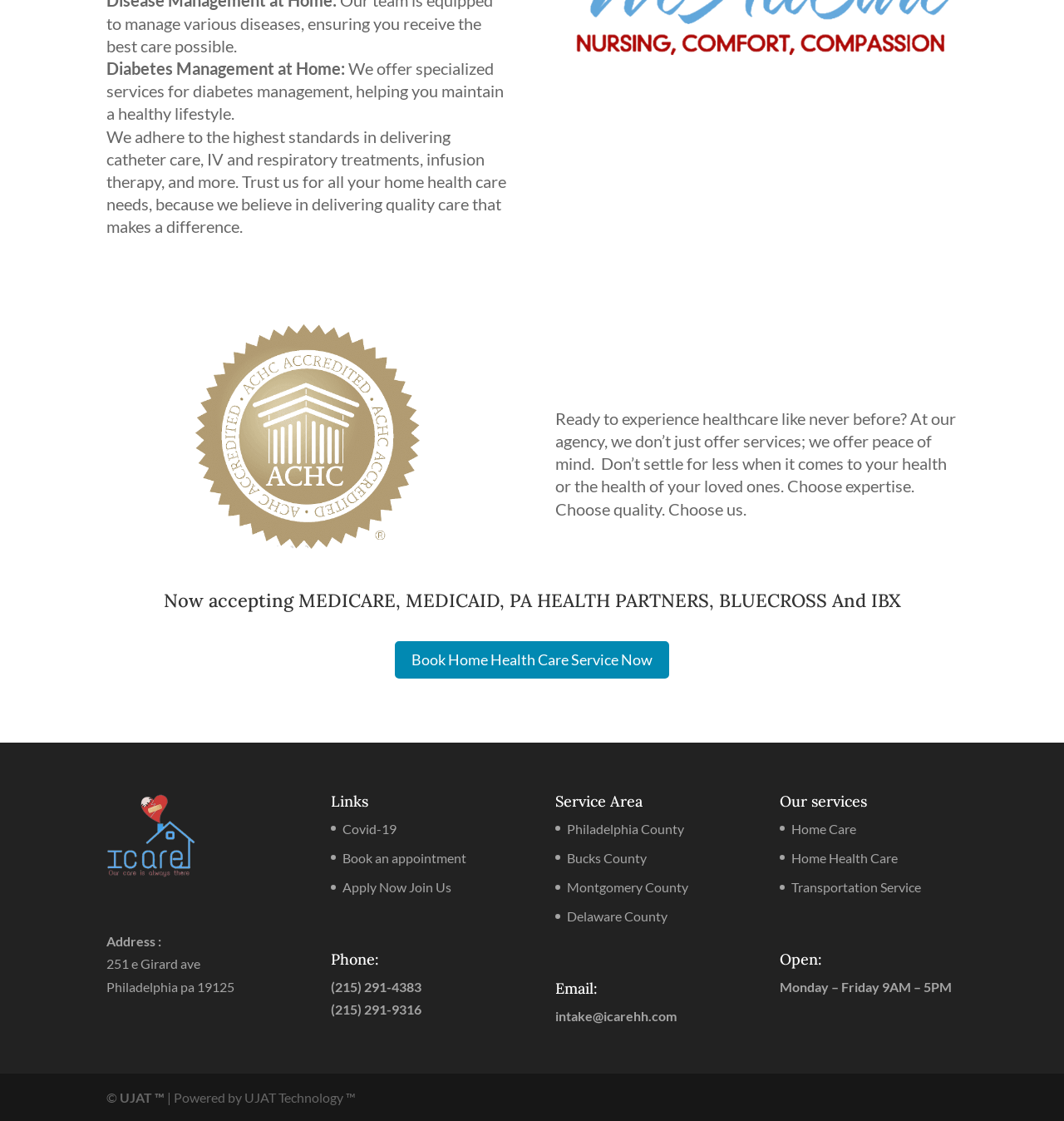Locate and provide the bounding box coordinates for the HTML element that matches this description: "August 25, 2018".

None